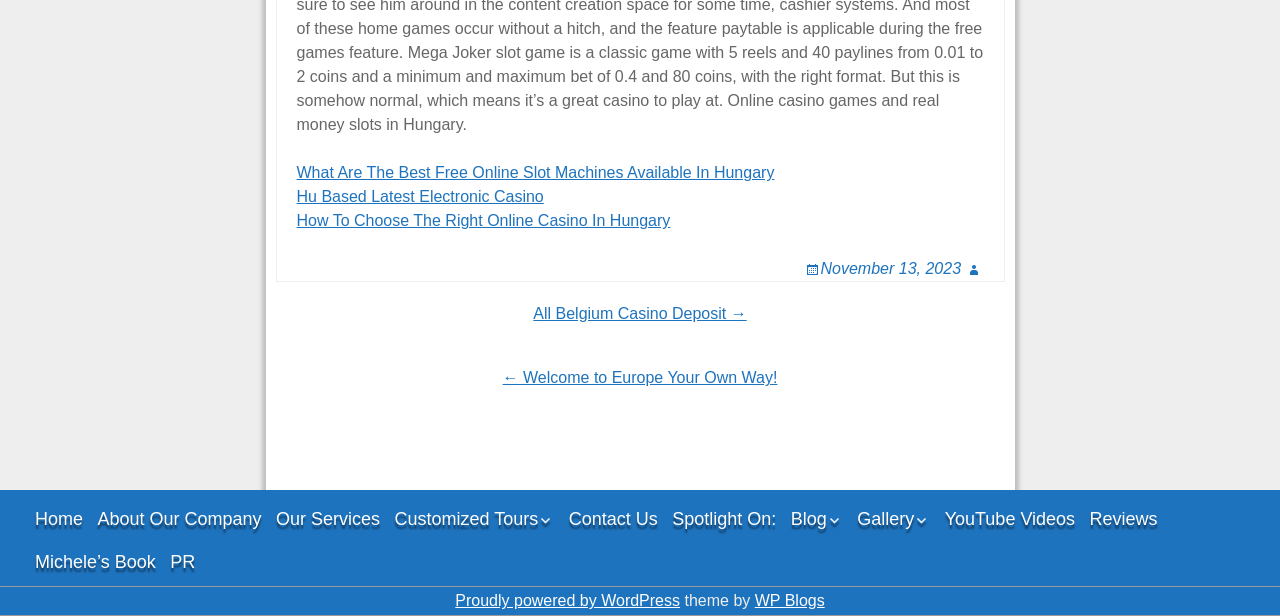For the given element description Mount Pilatus, Switzerland, determine the bounding box coordinates of the UI element. The coordinates should follow the format (top-left x, top-left y, bottom-right x, bottom-right y) and be within the range of 0 to 1.

[0.344, 0.803, 0.5, 0.877]